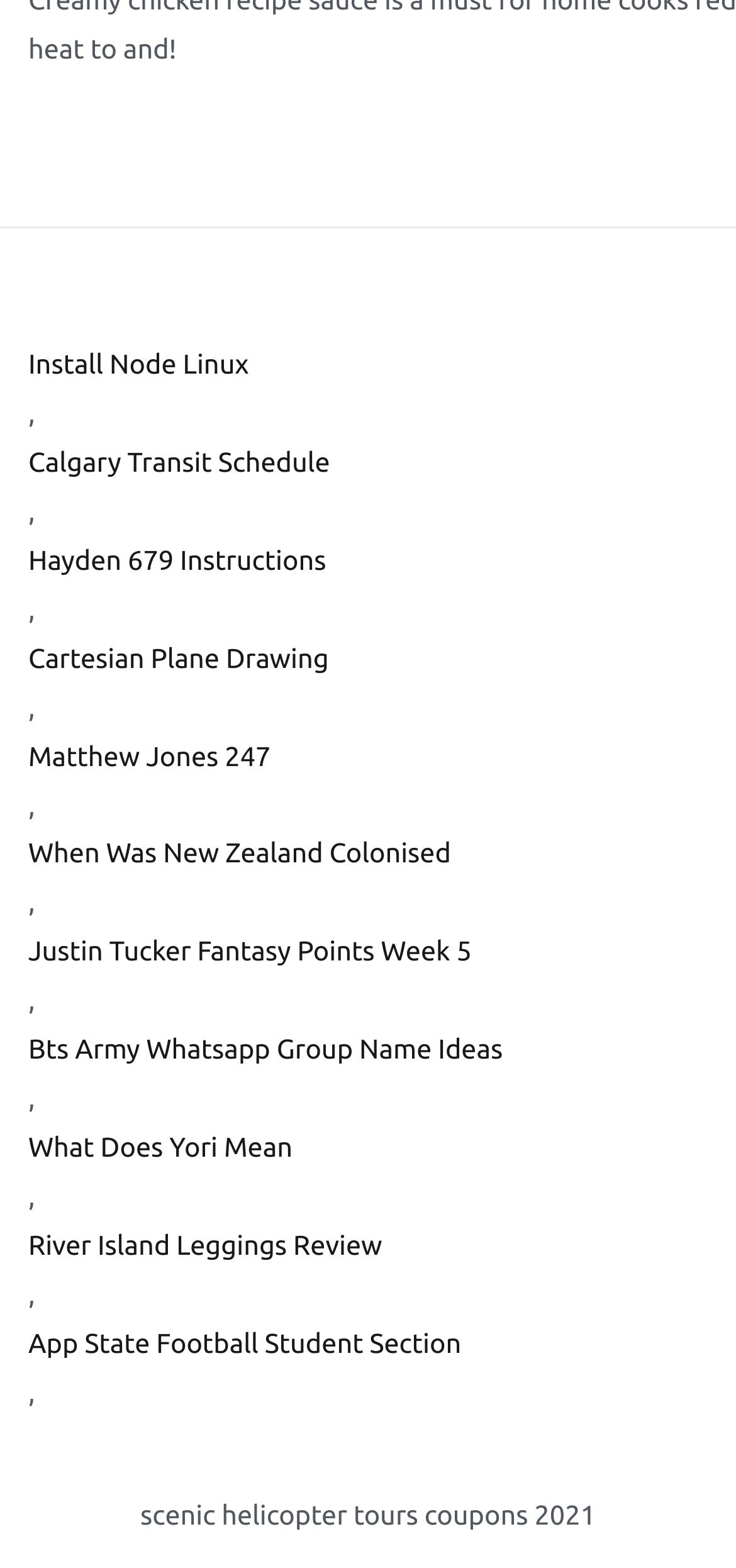Identify the bounding box coordinates of the element to click to follow this instruction: 'Click on Install Node Linux'. Ensure the coordinates are four float values between 0 and 1, provided as [left, top, right, bottom].

[0.038, 0.218, 0.962, 0.249]